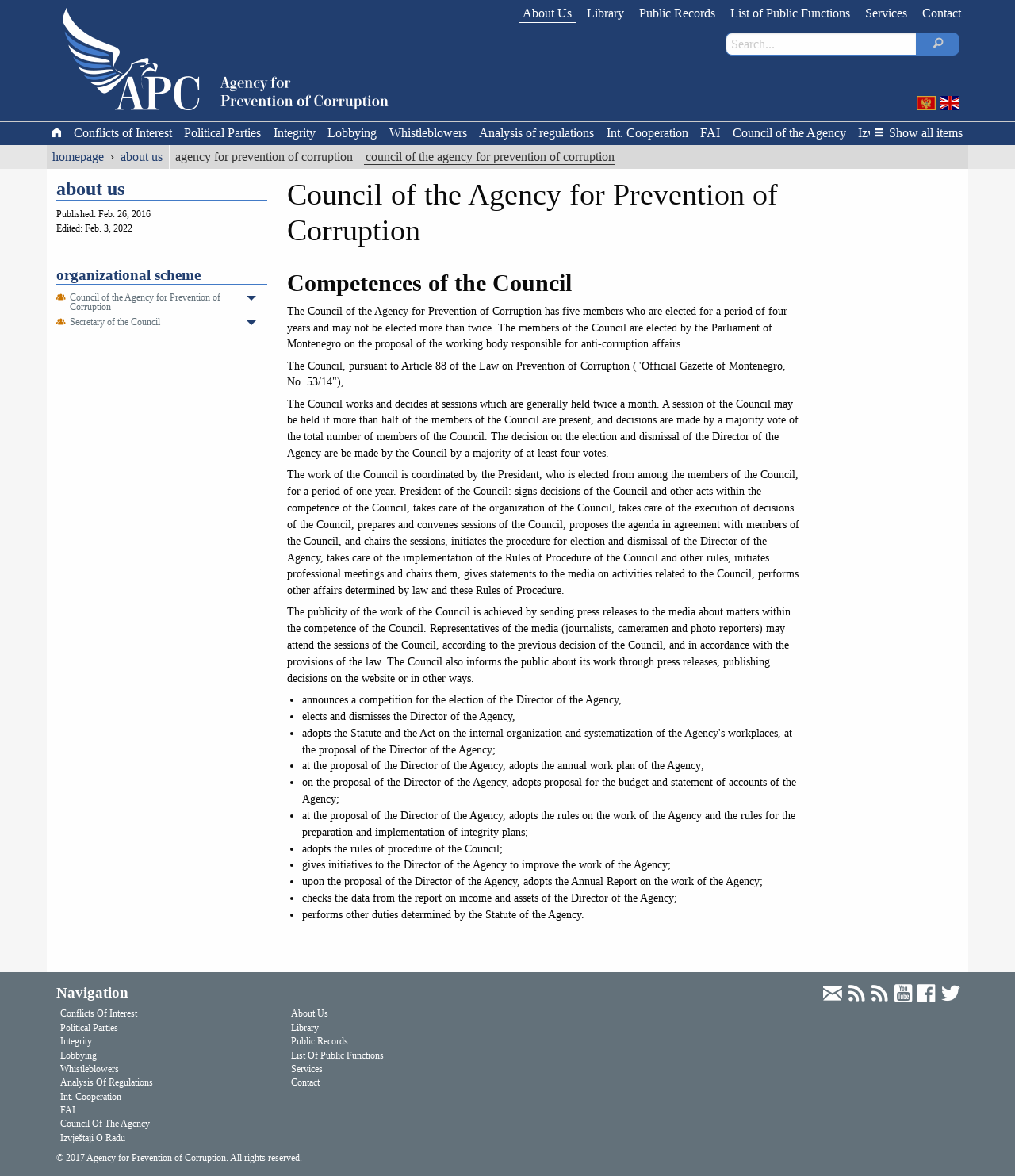Locate the bounding box coordinates of the item that should be clicked to fulfill the instruction: "Search this web site".

[0.715, 0.028, 0.903, 0.047]